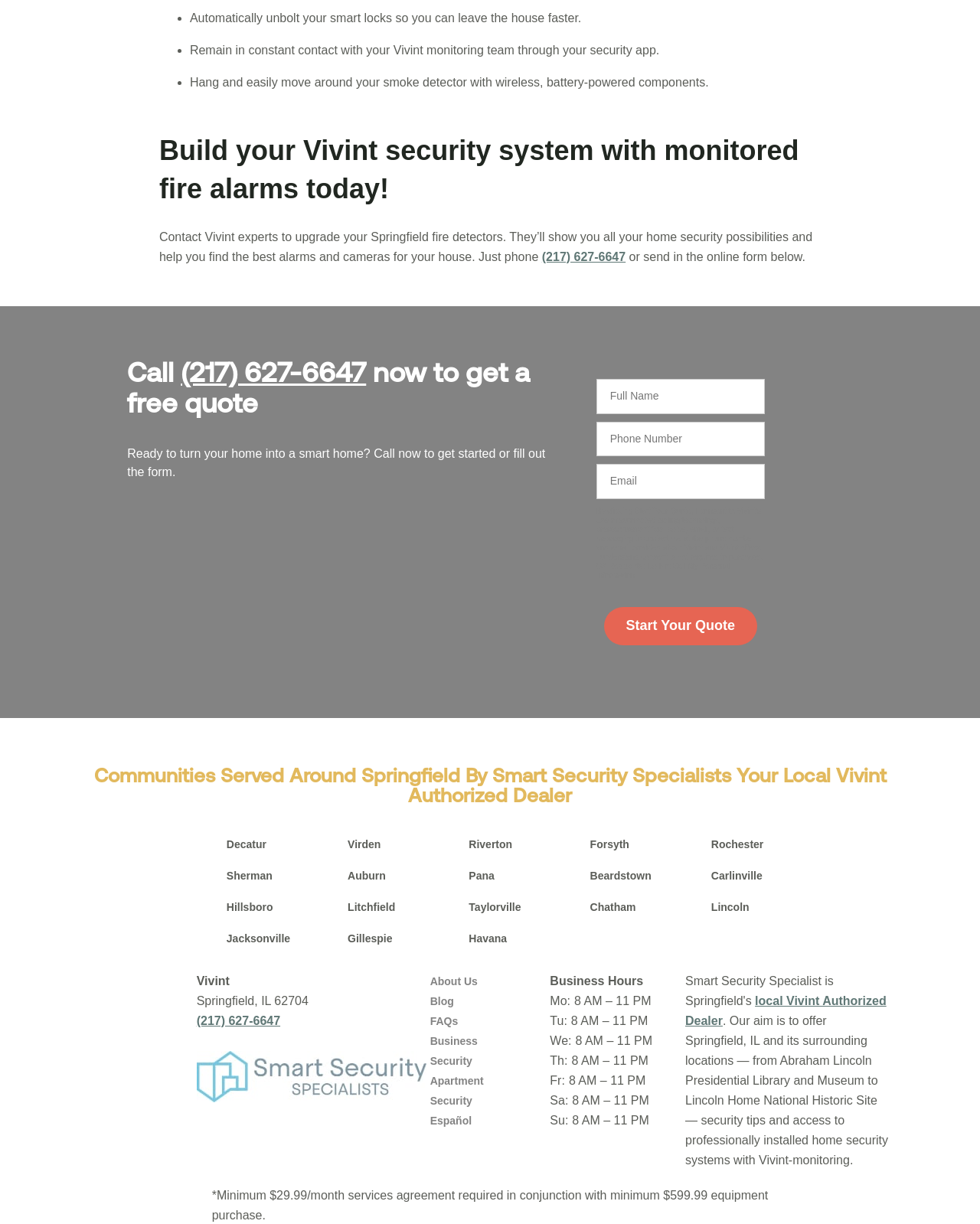Find the bounding box coordinates for the element that must be clicked to complete the instruction: "Call to get a free quote". The coordinates should be four float numbers between 0 and 1, indicated as [left, top, right, bottom].

[0.185, 0.295, 0.374, 0.318]